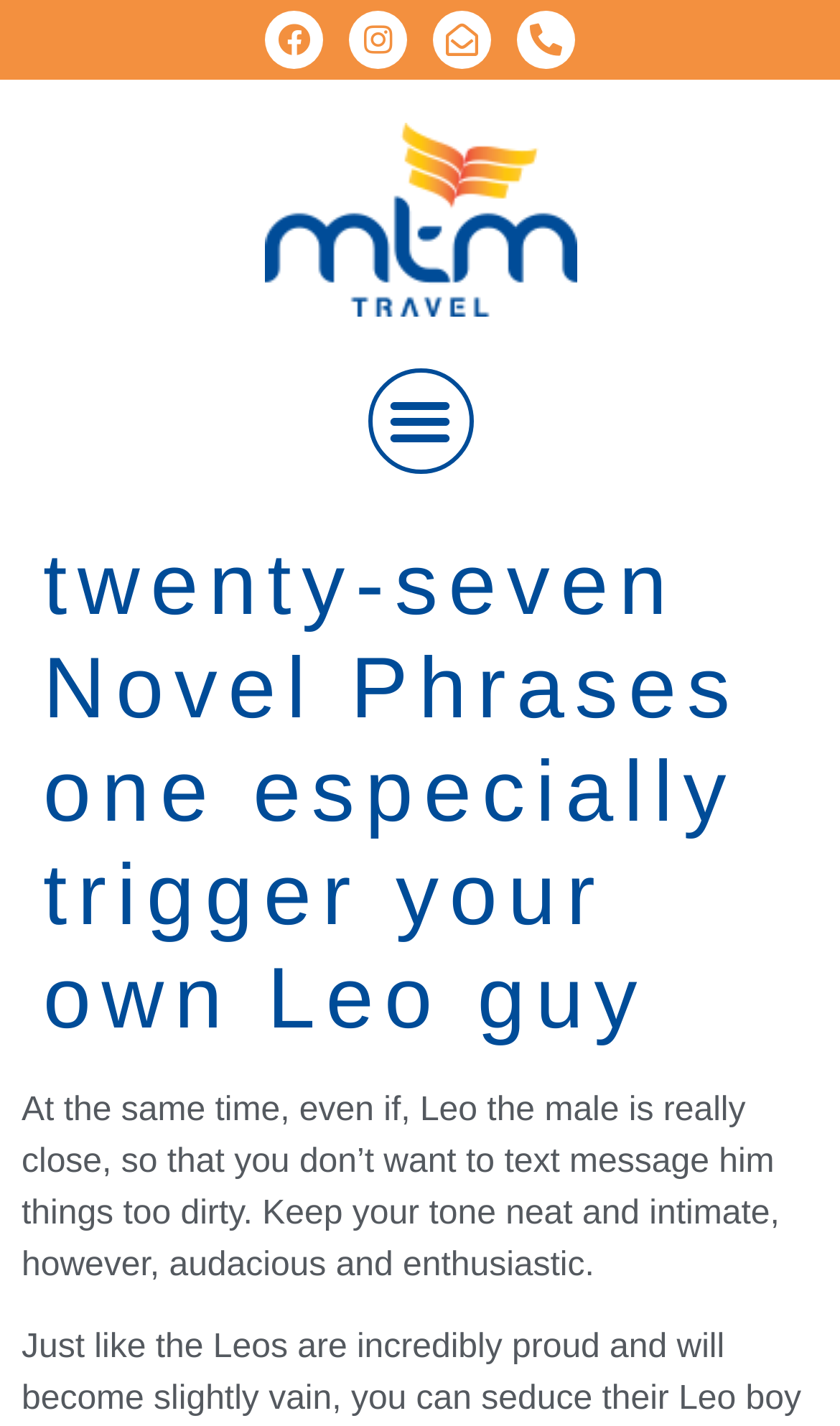Summarize the webpage with intricate details.

The webpage appears to be an article or blog post about novel phrases to trigger a Leo guy. At the top, there are three social media links, namely Facebook, Envelope-open, and Phone-alt, aligned horizontally and positioned near the top left corner of the page. 

Below these social media links, there is a larger link that spans across the top section of the page. 

To the right of the social media links, there is a menu toggle button that, when expanded, reveals a menu. 

The main content of the webpage is divided into two sections. The first section is a header that takes up most of the page's width, containing the title "twenty-seven Novel Phrases one especially trigger your own Leo guy". 

Below the header, there is a block of text that provides advice on how to communicate with a Leo guy, suggesting to keep the tone neat and intimate while being audacious and enthusiastic. This text is positioned near the bottom left corner of the page.